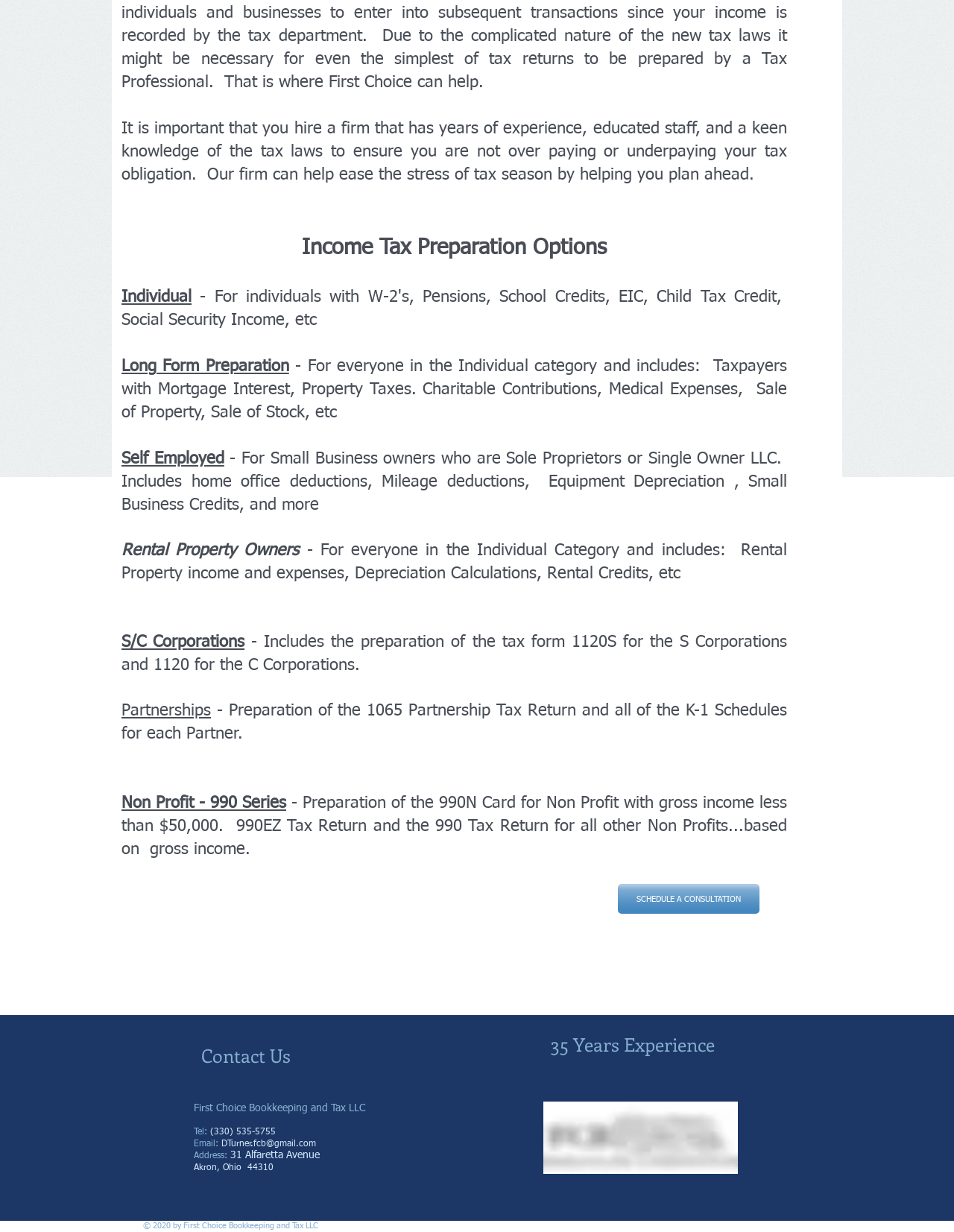Provide the bounding box coordinates for the UI element described in this sentence: "SCHEDULE A CONSULTATION". The coordinates should be four float values between 0 and 1, i.e., [left, top, right, bottom].

[0.648, 0.718, 0.796, 0.742]